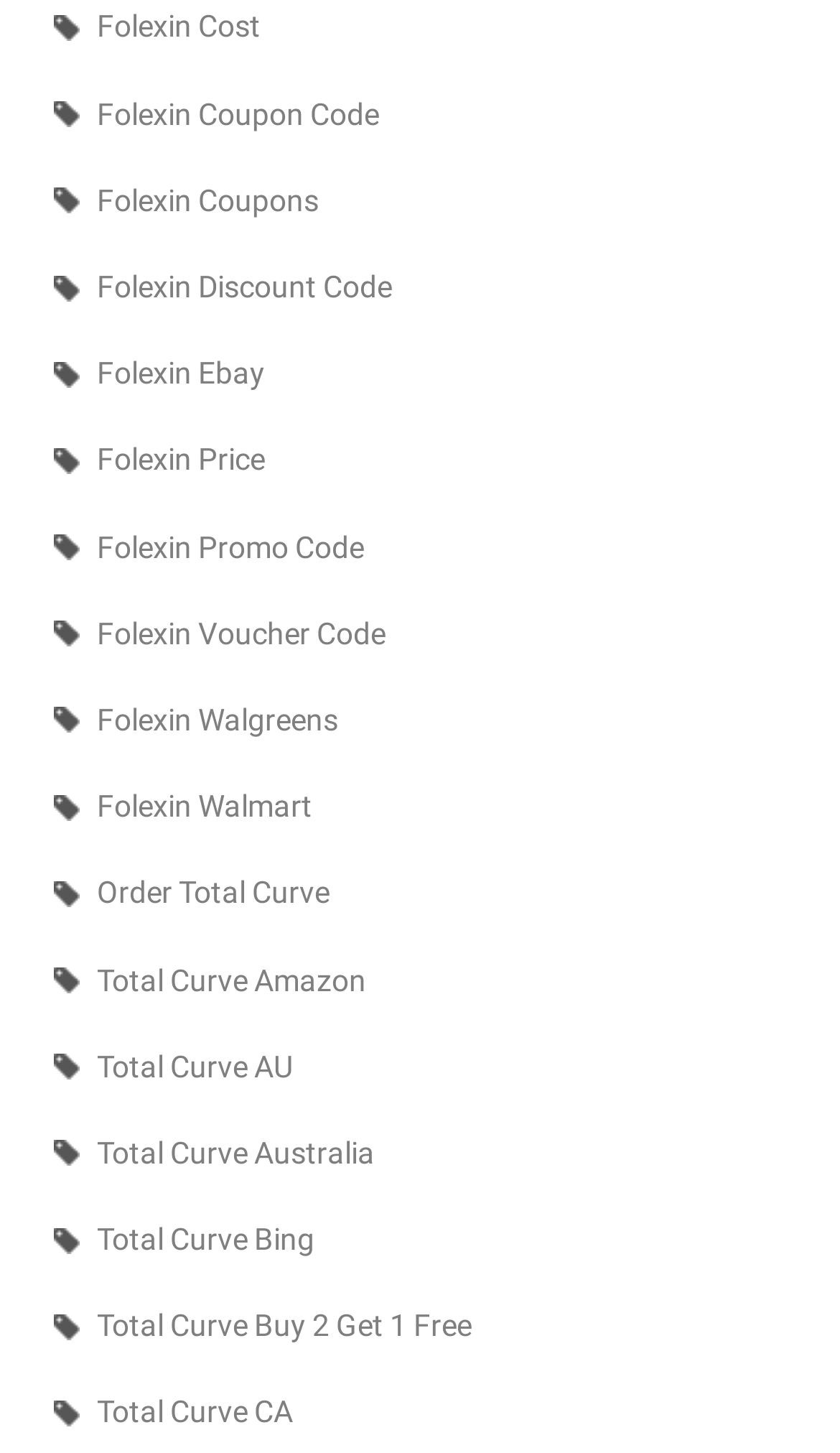Provide the bounding box coordinates in the format (top-left x, top-left y, bottom-right x, bottom-right y). All values are floating point numbers between 0 and 1. Determine the bounding box coordinate of the UI element described as: Total Curve CA

[0.064, 0.954, 0.936, 0.992]